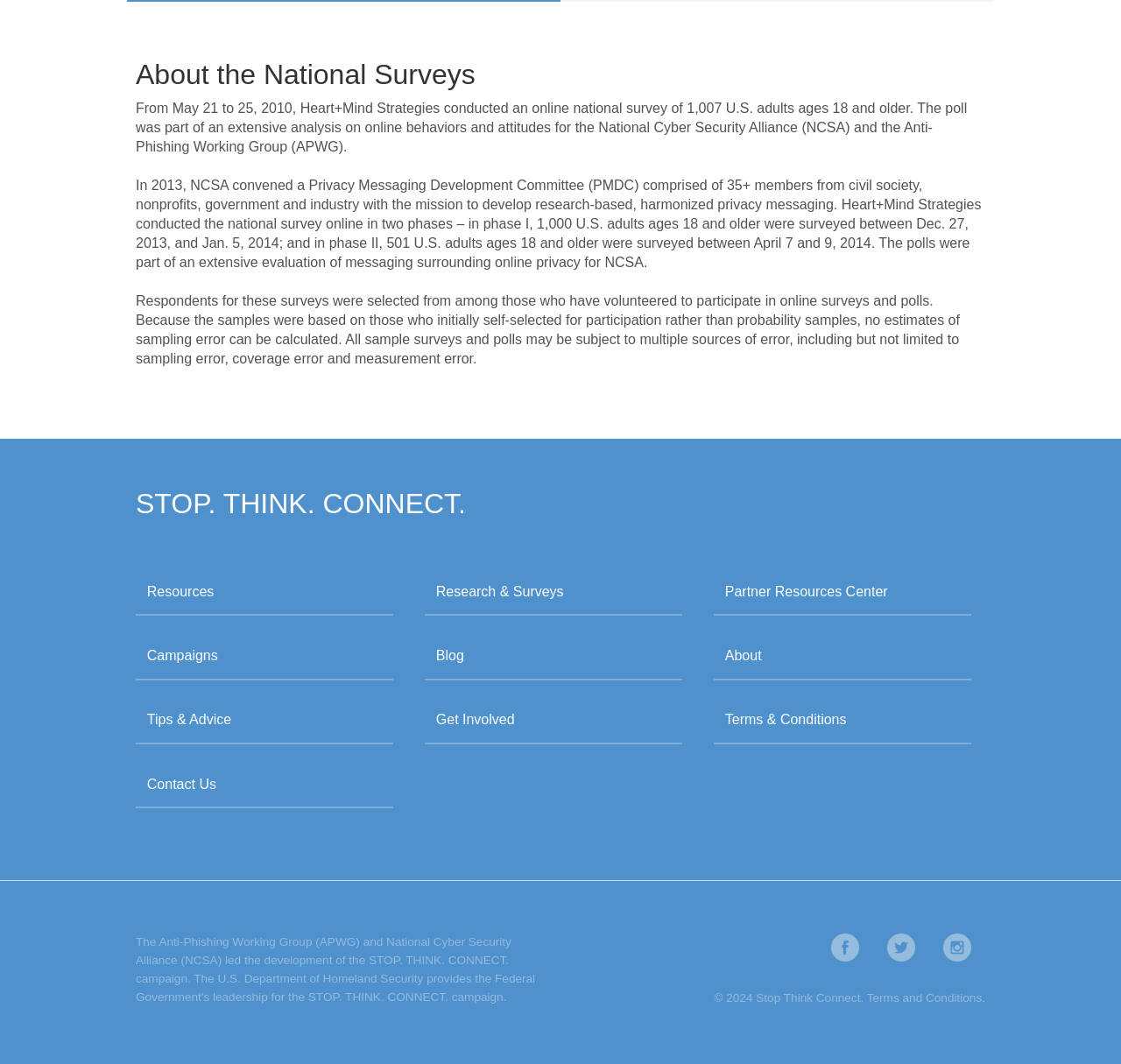What is the purpose of the Privacy Messaging Development Committee?
Make sure to answer the question with a detailed and comprehensive explanation.

The answer can be found in the third paragraph of the webpage, which states 'In 2013, NCSA convened a Privacy Messaging Development Committee (PMDC) comprised of 35+ members from civil society, nonprofits, government and industry with the mission to develop research-based, harmonized privacy messaging.'